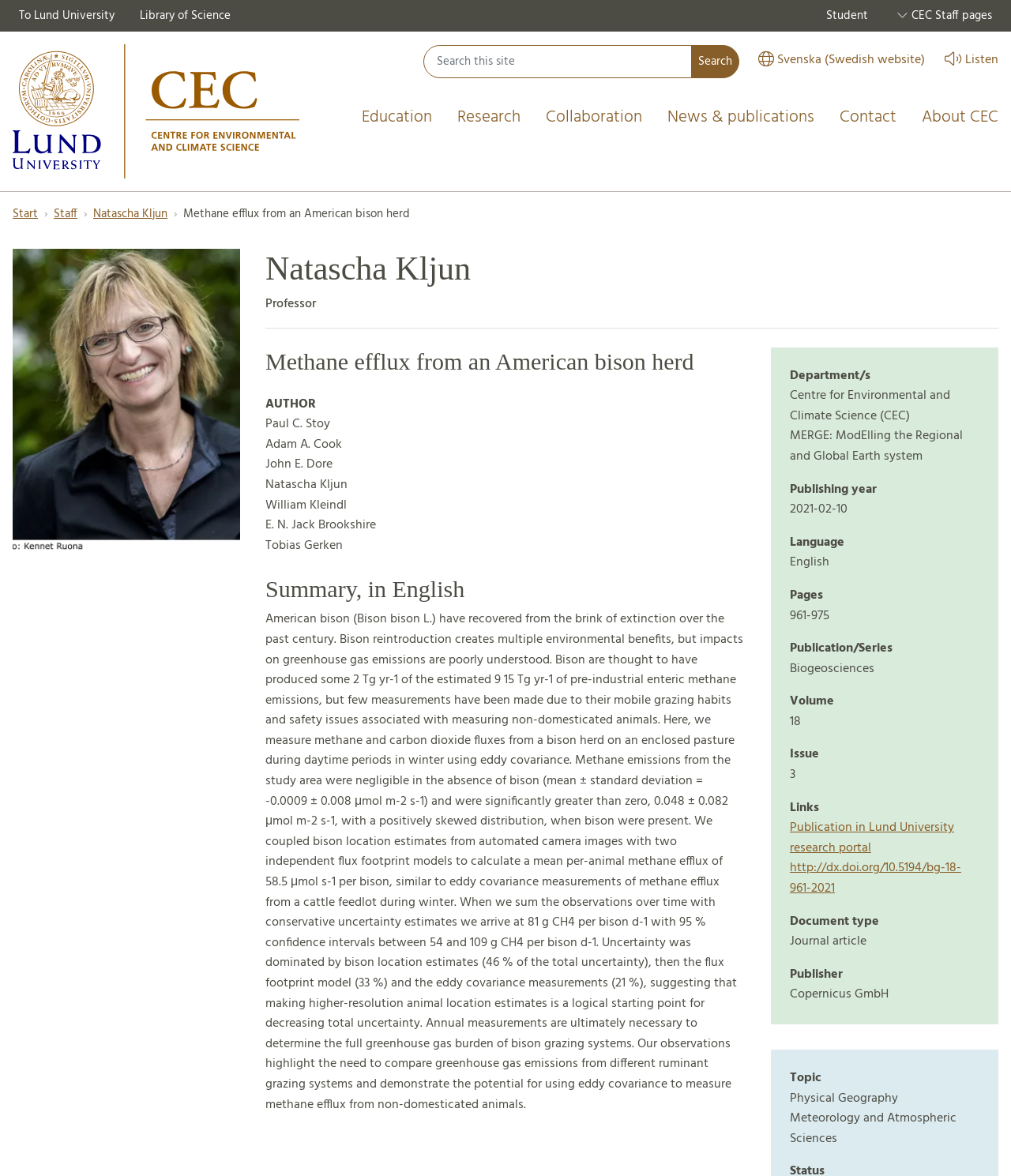Utilize the information from the image to answer the question in detail:
What is the type of document mentioned on this webpage?

I found the answer by looking at the section that lists the publication details, where it says 'Document type' and then 'Journal article'.